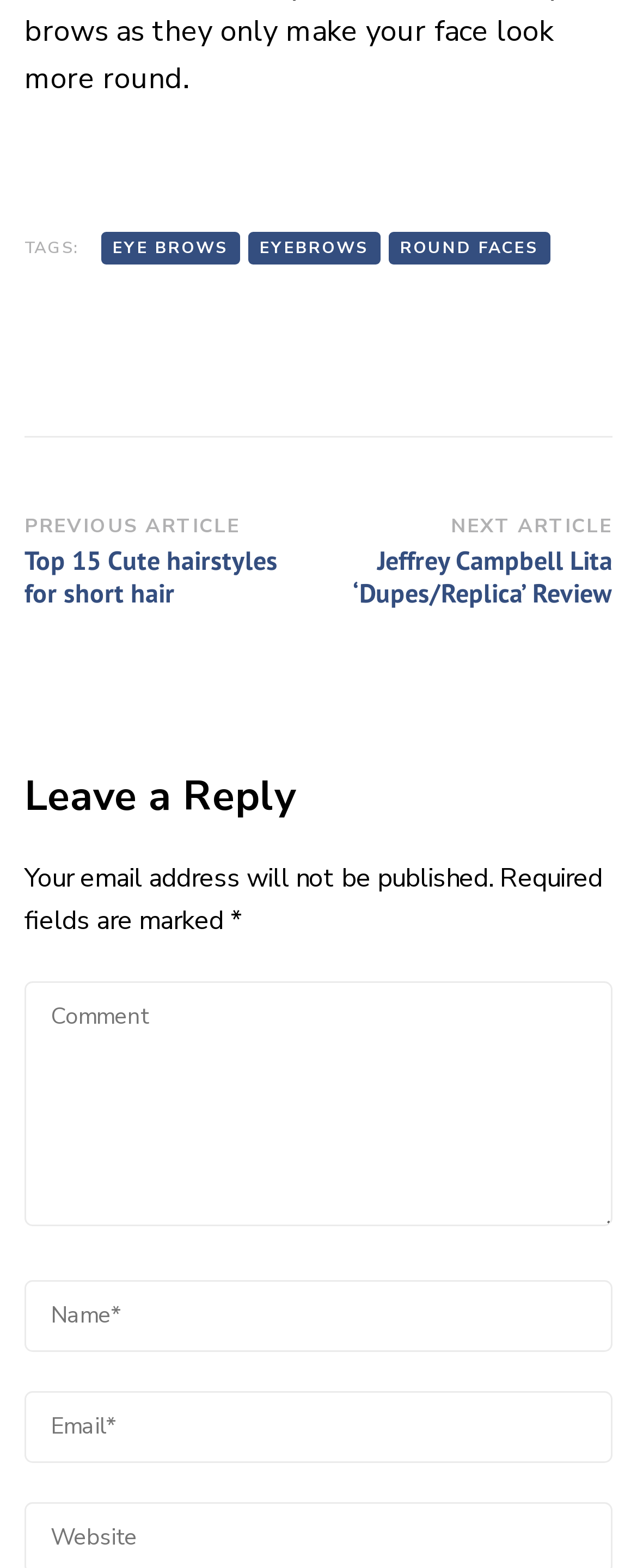Respond to the question with just a single word or phrase: 
What is the previous article about?

Cute hairstyles for short hair